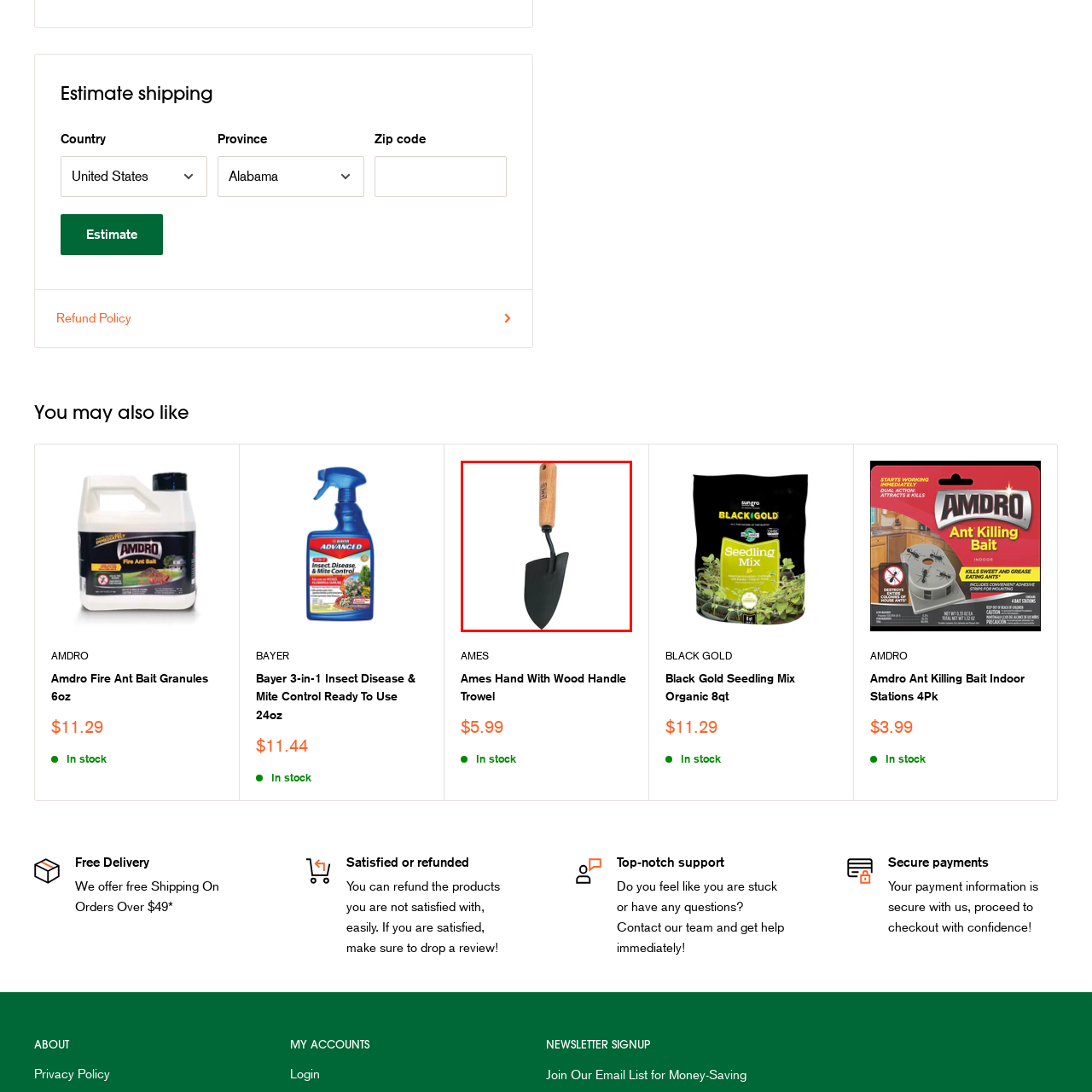Give a detailed account of the scene depicted within the red boundary.

This image showcases an Ames Hand Trowel, a versatile gardening tool designed for digging, planting, and smoothing soil. Featuring a sturdy blade with a sleek black finish, the trowel is complemented by a wooden handle that offers a comfortable grip. Ideal for both novice and experienced gardeners, this tool is perfect for tasks in flower beds, vegetable gardens, and pots. Its compact size makes it easy to maneuver in tight spaces, while the durable materials ensure long-lasting performance, making it an essential addition to any gardener's toolkit.